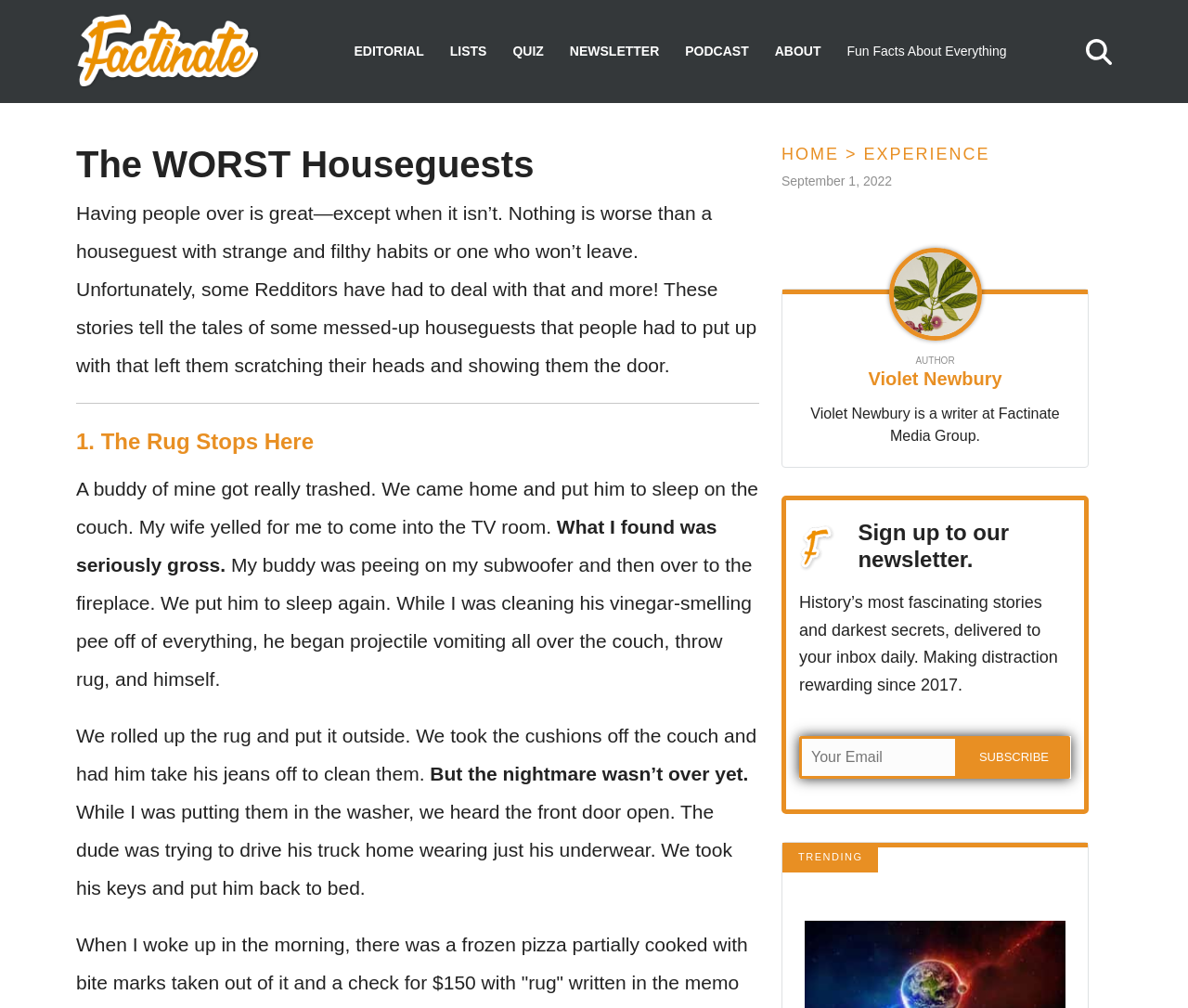Identify the bounding box coordinates of the region that needs to be clicked to carry out this instruction: "Read about the worst houseguests". Provide these coordinates as four float numbers ranging from 0 to 1, i.e., [left, top, right, bottom].

[0.064, 0.201, 0.637, 0.373]